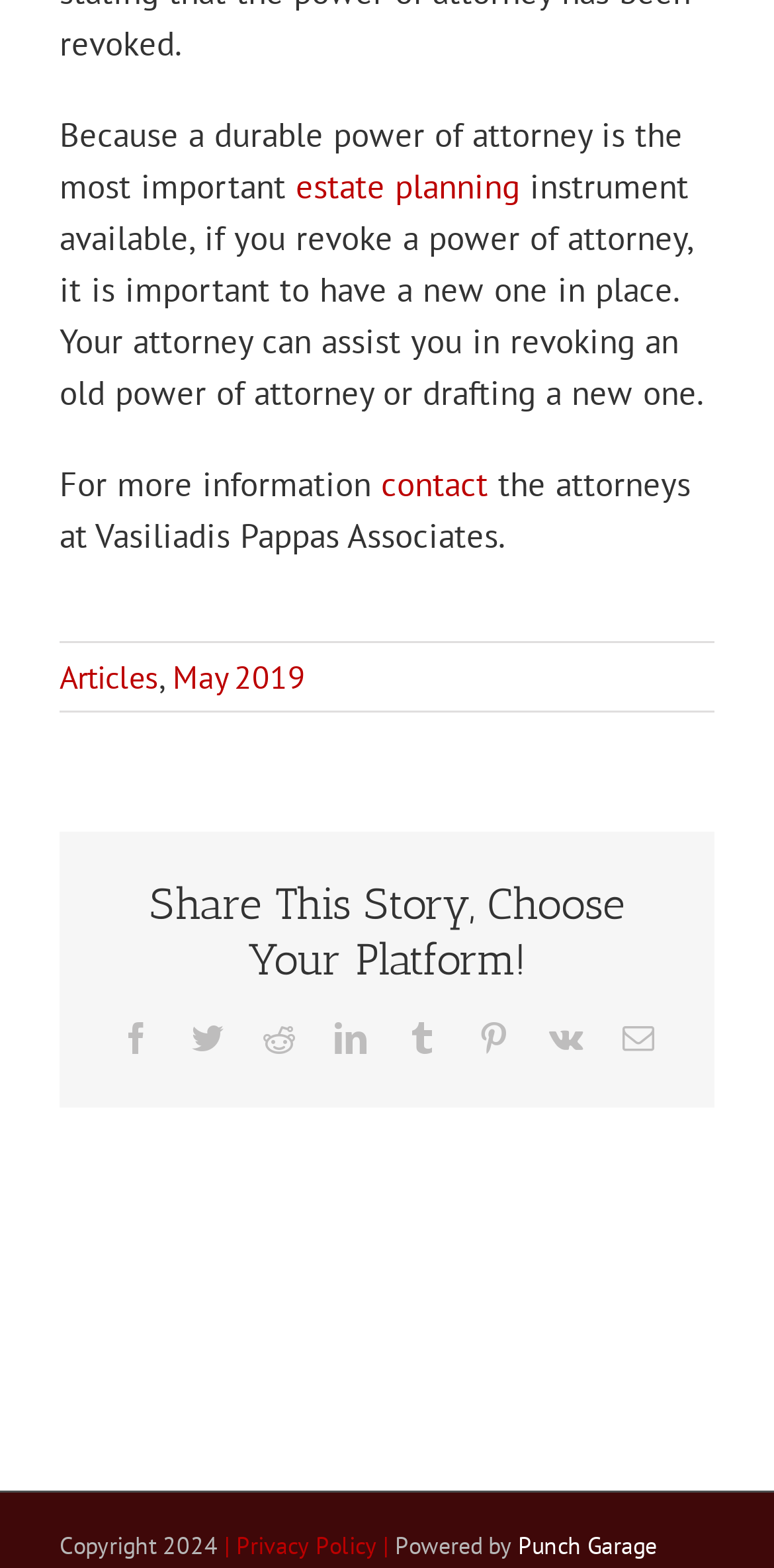Find the bounding box coordinates for the HTML element specified by: "| Privacy Policy |".

[0.29, 0.976, 0.51, 0.995]